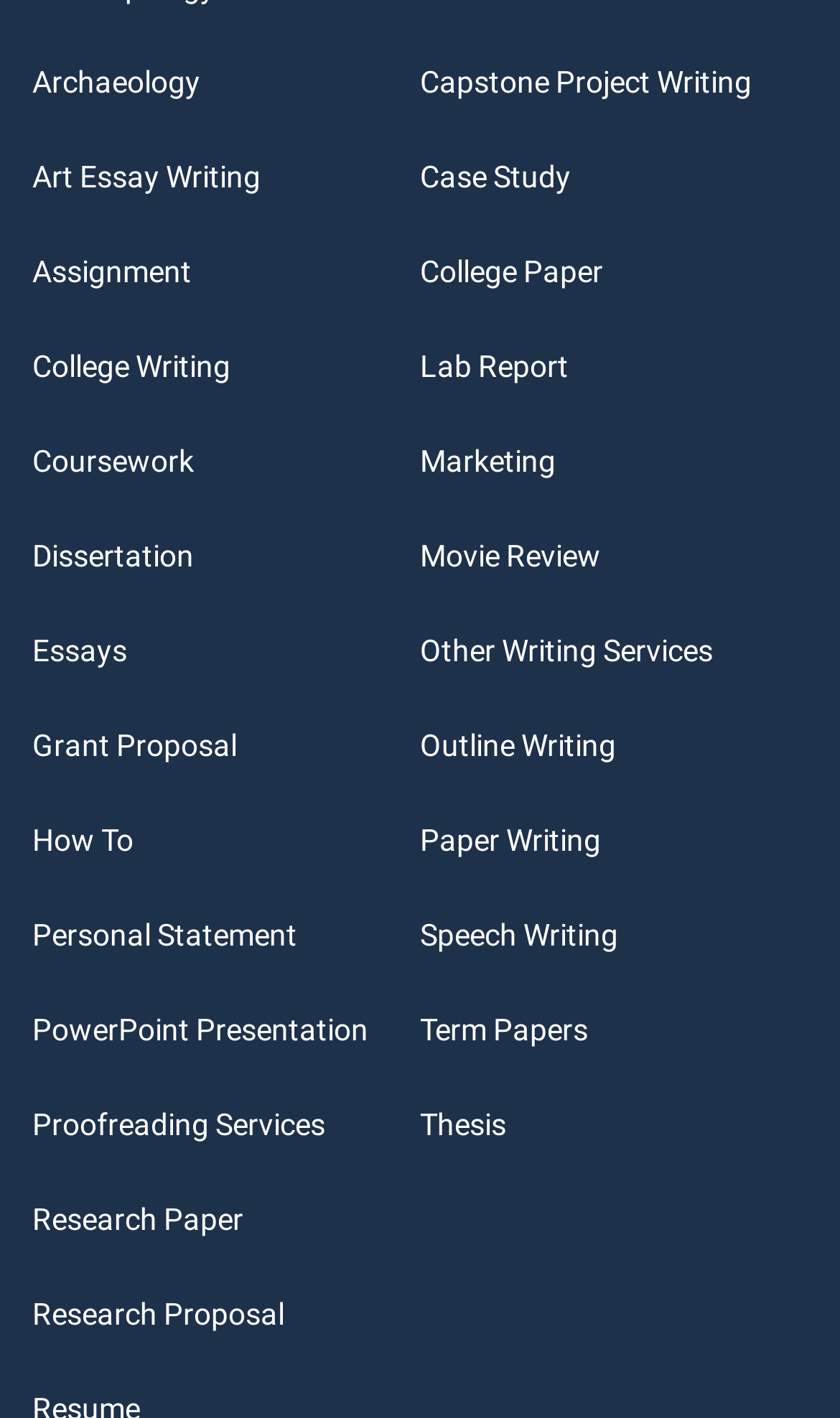What type of services are offered on this webpage?
Look at the screenshot and provide an in-depth answer.

Based on the links provided on the webpage, it appears that the webpage offers various writing services such as essay writing, assignment writing, dissertation writing, and many more.